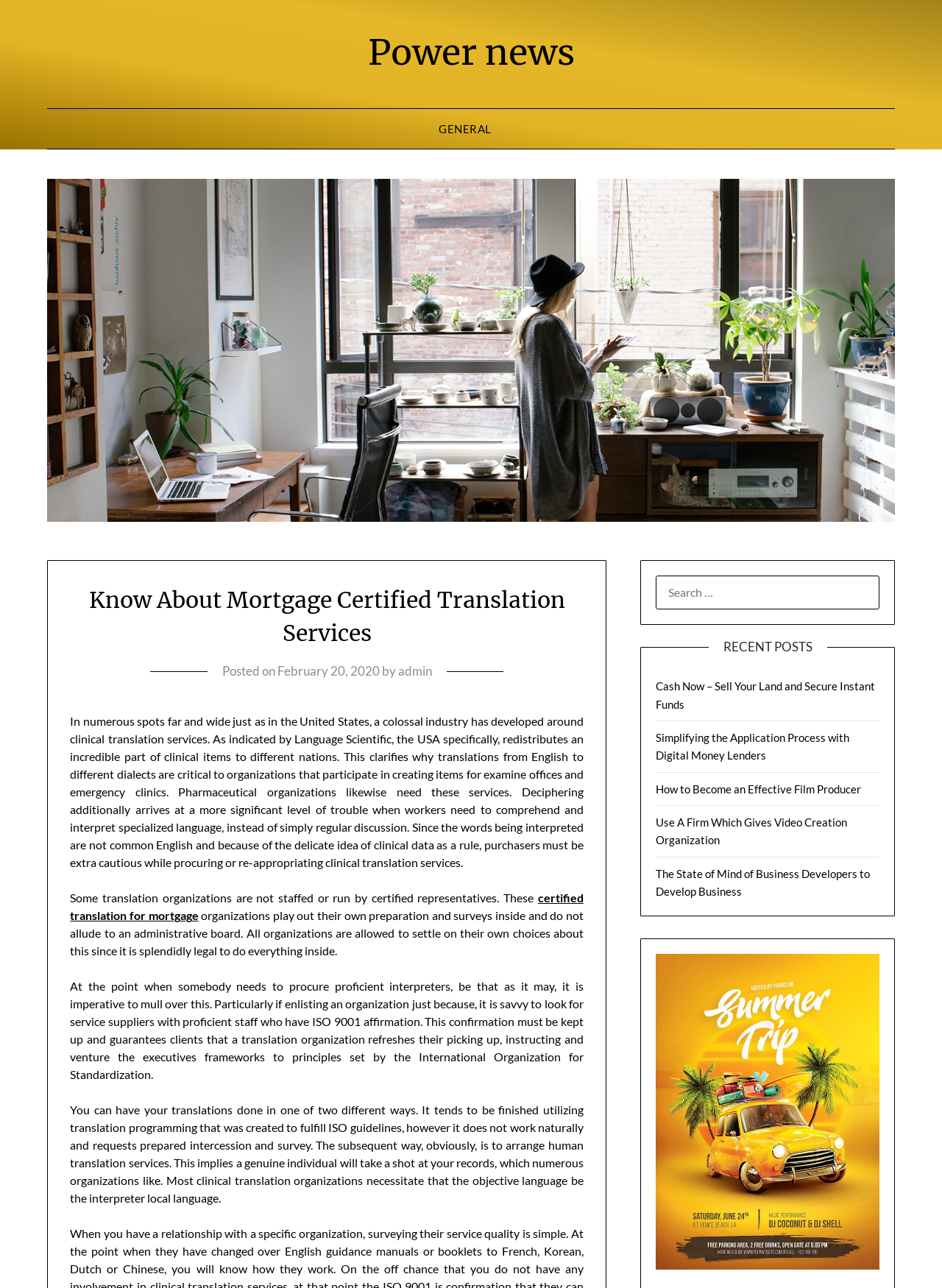Utilize the details in the image to thoroughly answer the following question: What is the importance of certified translation services?

The article mentions that some translation organizations are not staffed or run by certified representatives, and it is important to look for service suppliers with proficient staff who have ISO 9001 certification. This implies that certified translation services are important to ensure quality and accuracy.